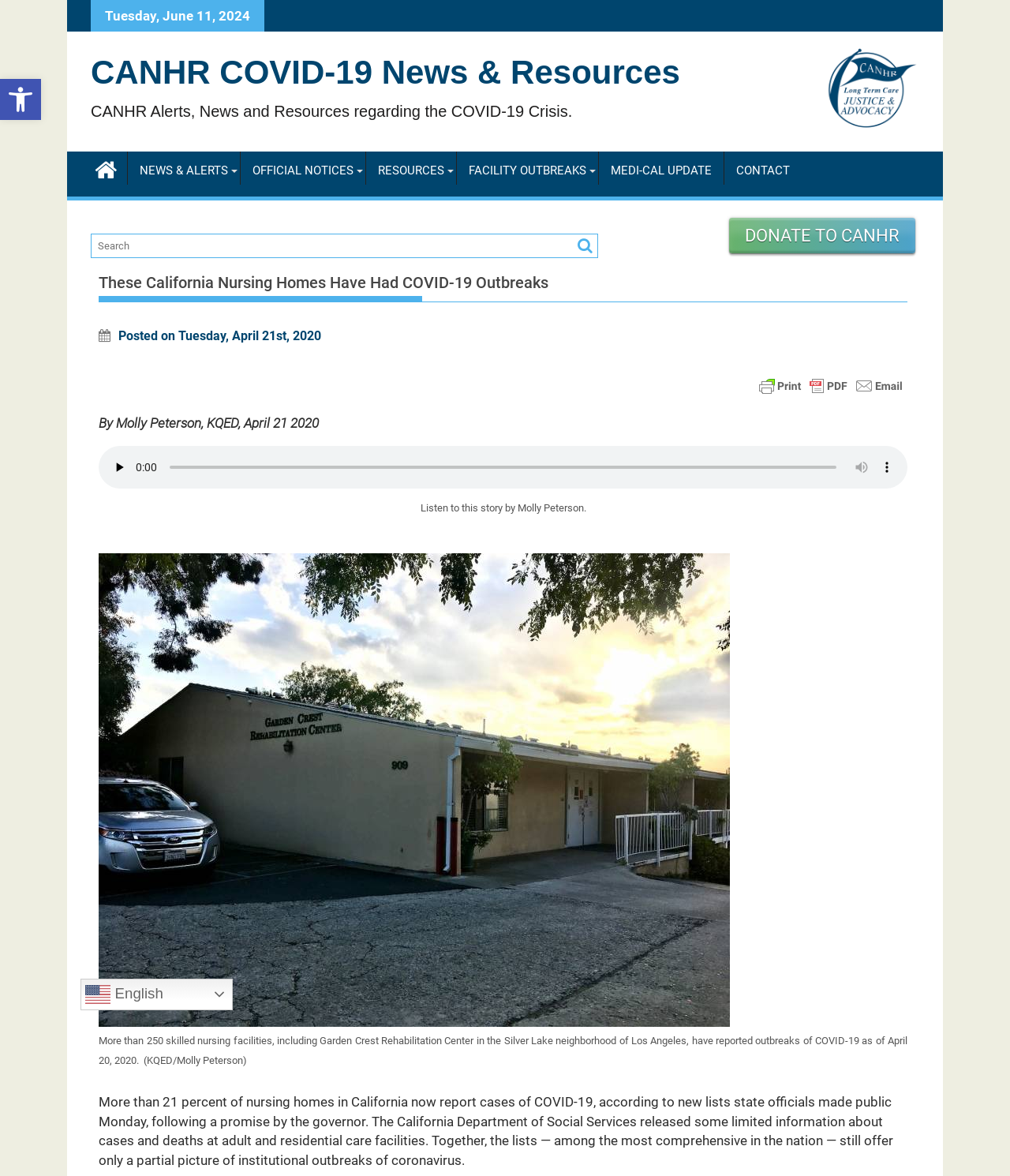What is the date of the news article?
Please provide a comprehensive answer based on the information in the image.

I found the date of the news article by looking at the text 'Posted on Tuesday, April 21st, 2020' which is located below the heading 'These California Nursing Homes Have Had COVID-19 Outbreaks'.